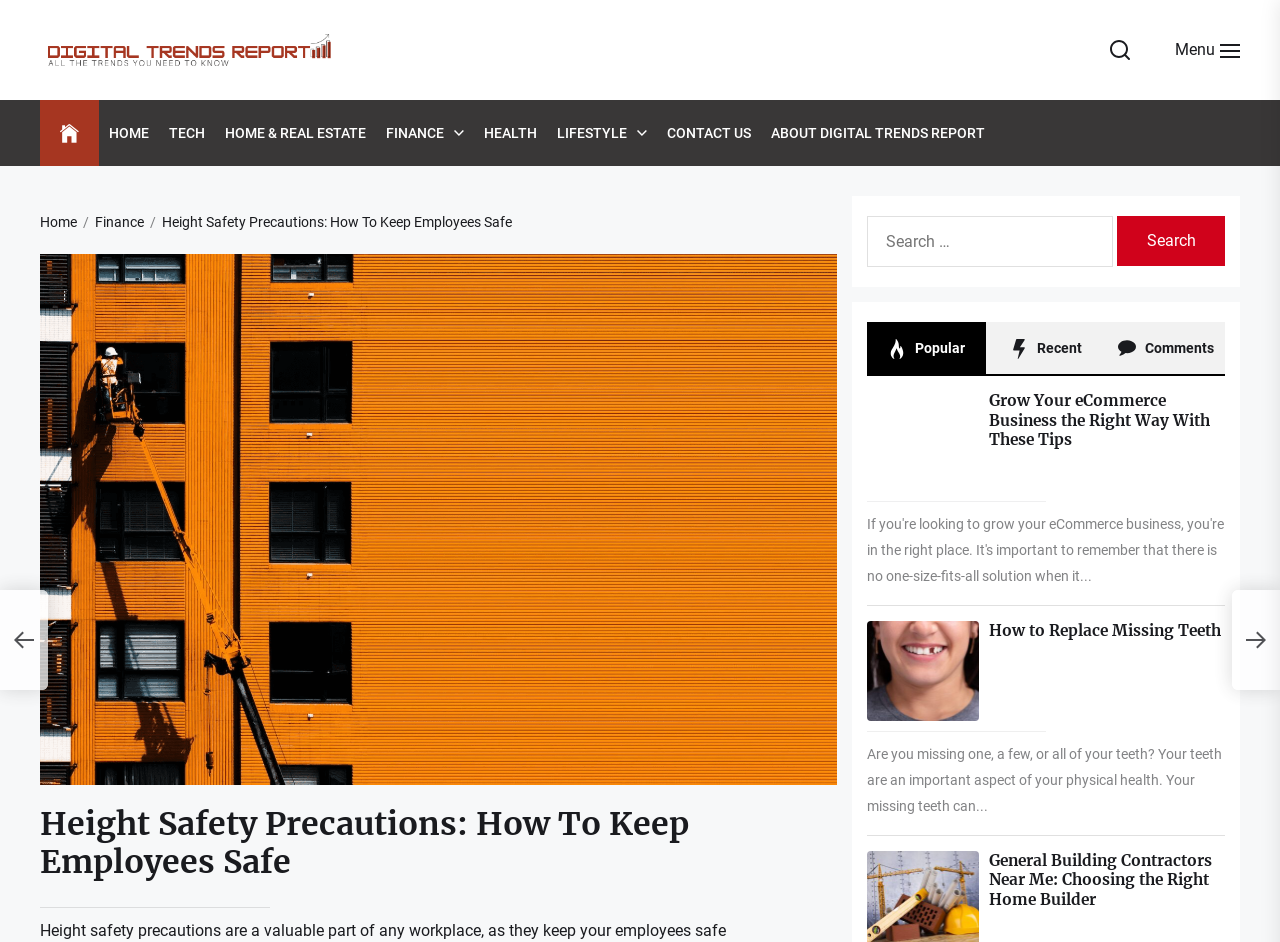Indicate the bounding box coordinates of the element that must be clicked to execute the instruction: "Click on 'MEET THE TEAM'". The coordinates should be given as four float numbers between 0 and 1, i.e., [left, top, right, bottom].

None